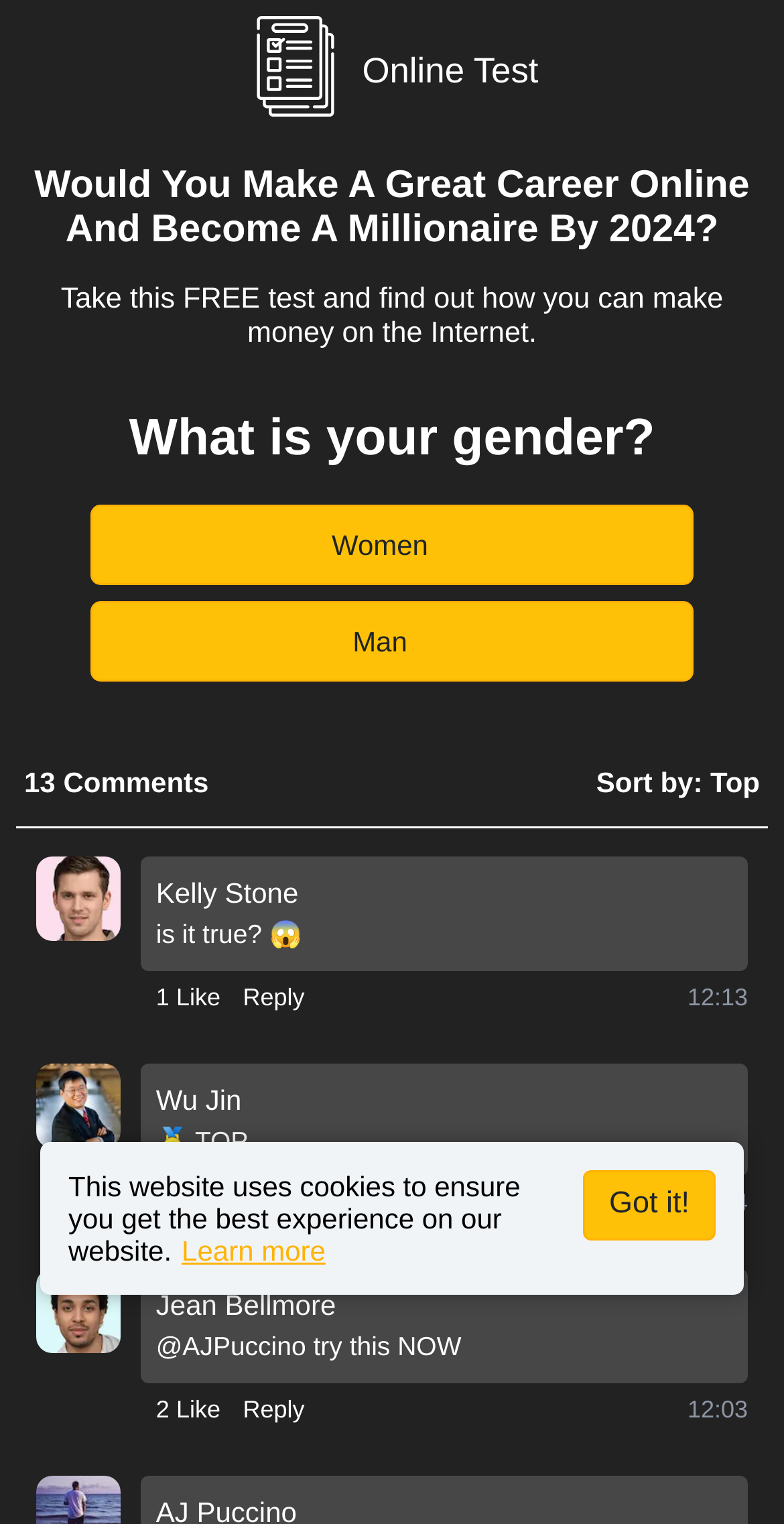Carefully examine the image and provide an in-depth answer to the question: How many options are available for the user's gender?

The webpage has two buttons labeled 'Women' and 'Man' which are used to select the user's gender, therefore, there are two options available.